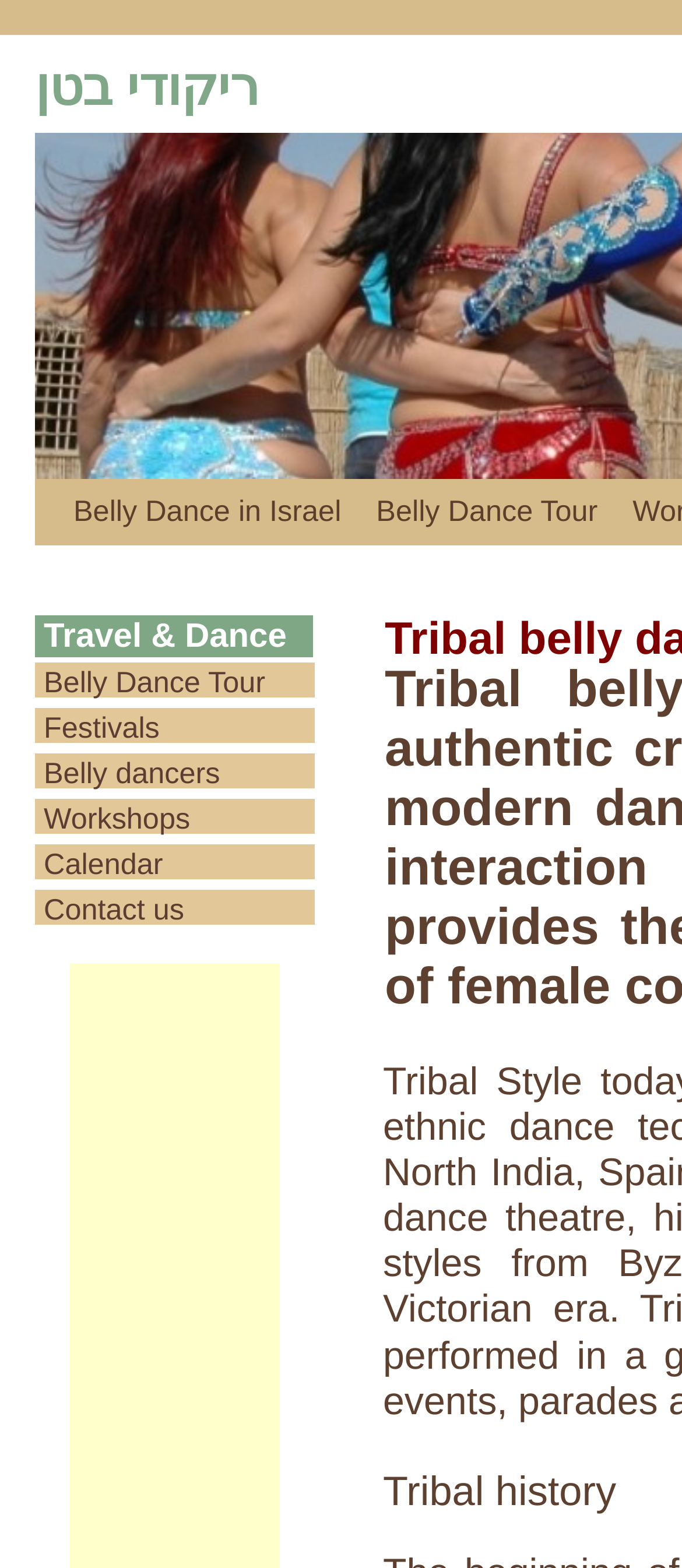Identify the bounding box for the described UI element: "Belly Dance Tour".

[0.461, 0.305, 0.783, 0.39]